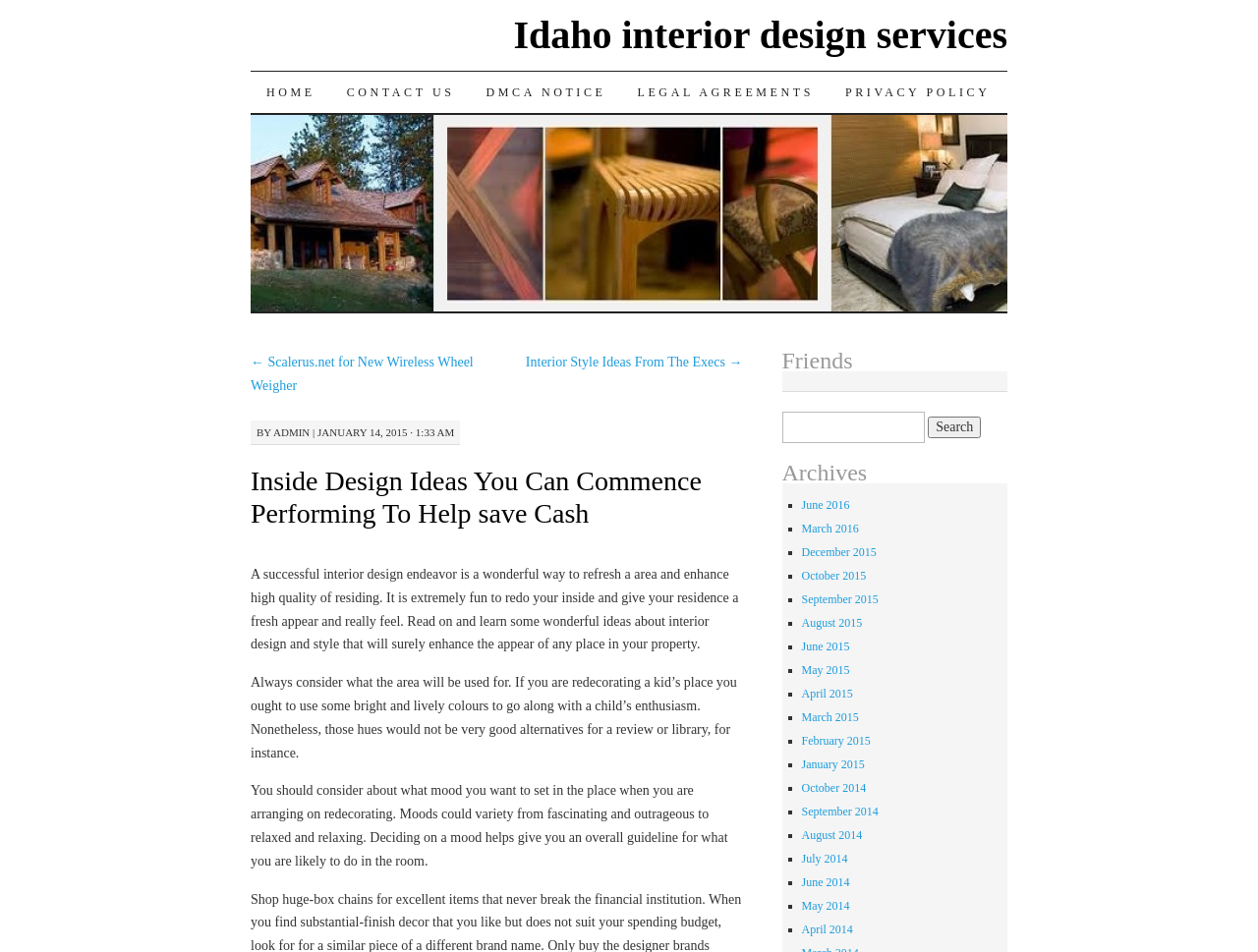From the given element description: "input value="Email *" aria-describedby="email-notes" name="email"", find the bounding box for the UI element. Provide the coordinates as four float numbers between 0 and 1, in the order [left, top, right, bottom].

None